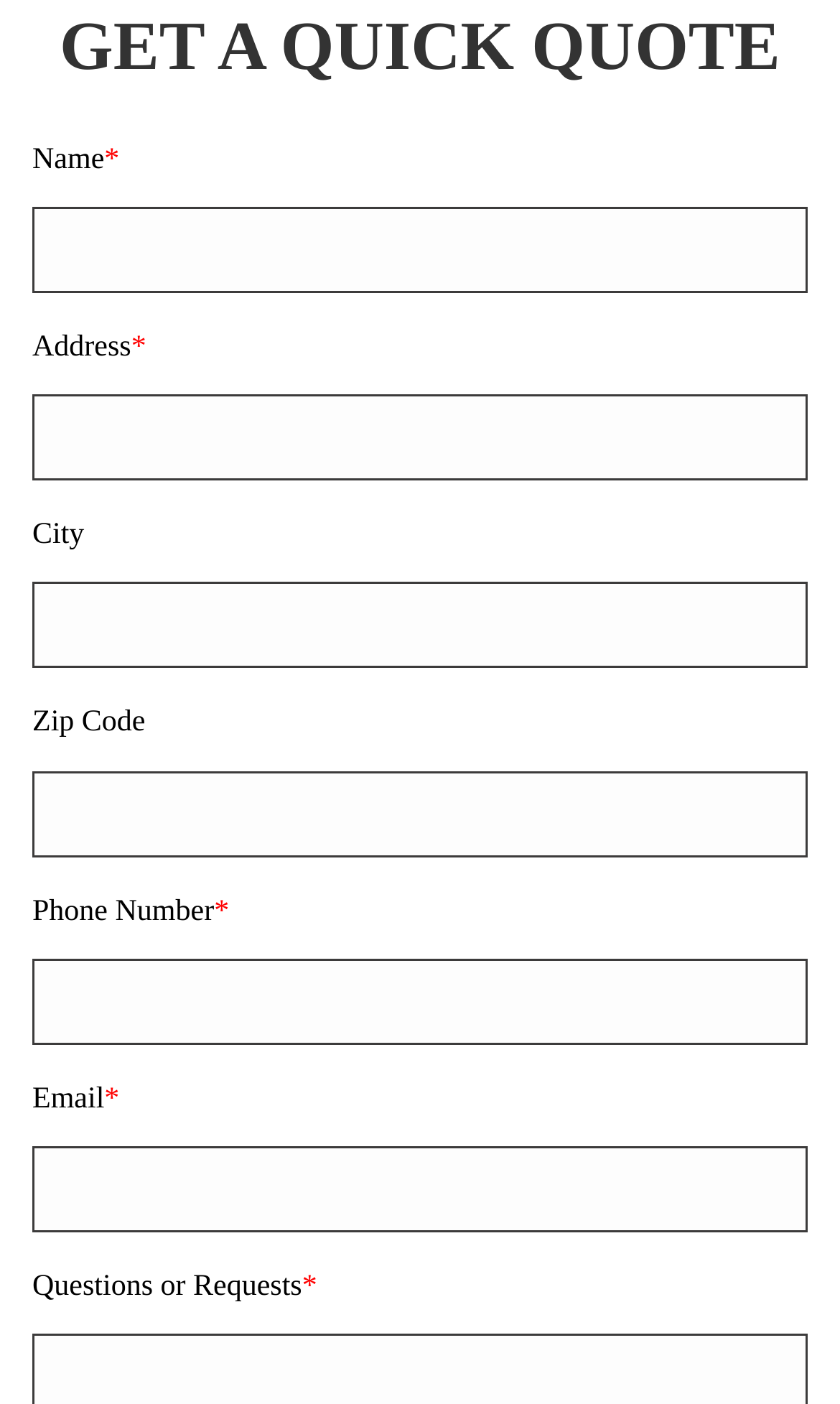Predict the bounding box for the UI component with the following description: "name="text-794"".

[0.038, 0.29, 0.962, 0.352]